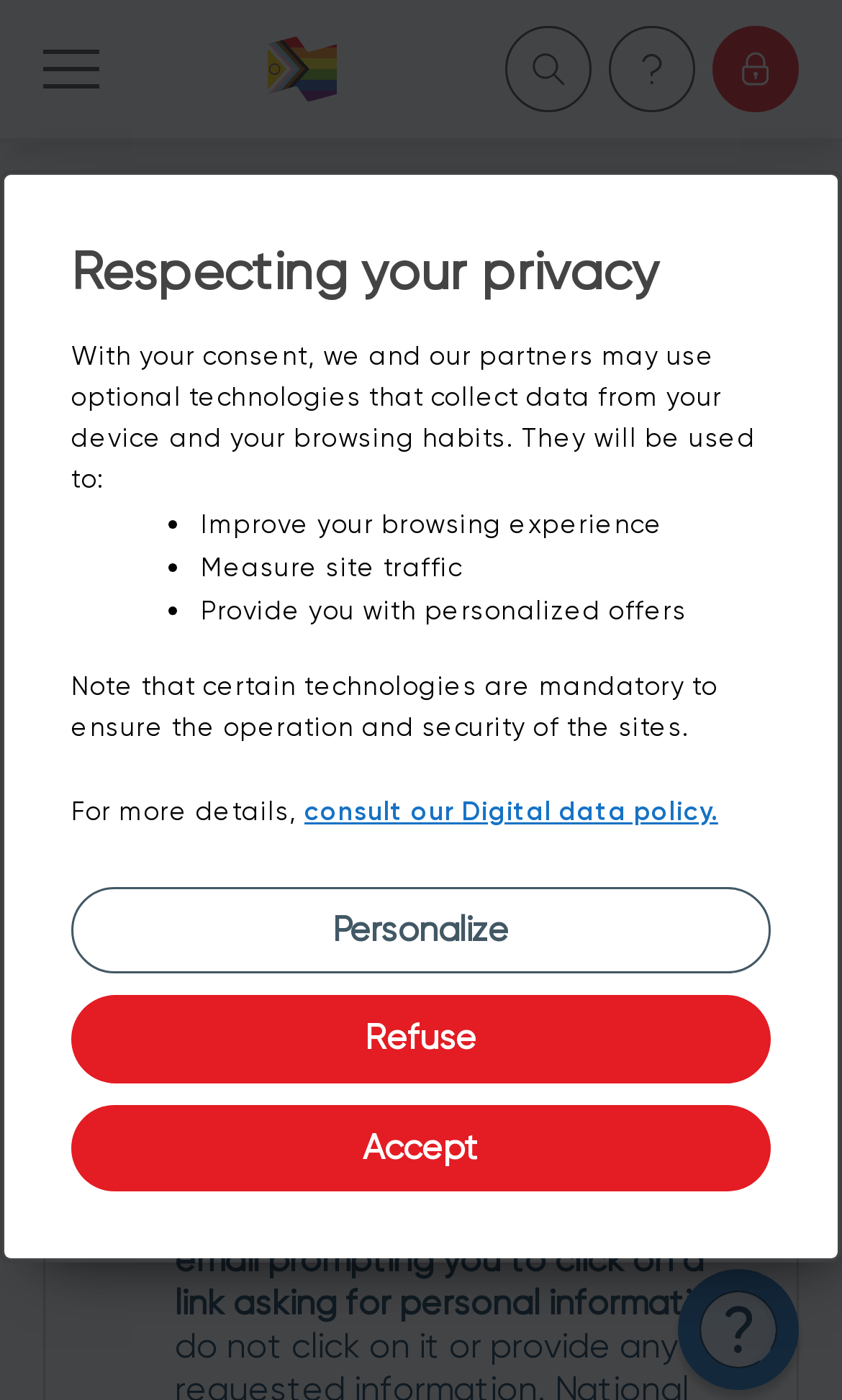Articulate a detailed summary of the webpage's content and design.

The webpage is titled "Important notices for business clients | National Bank" and appears to be a notice board for business clients of the National Bank. 

At the top of the page, there is a welcome dialog box with a heading "Respecting your privacy" and a description of how the bank and its partners use optional technologies to collect data from devices and browsing habits. This section also includes a list of three purposes for which the data is used: improving browsing experience, measuring site traffic, and providing personalized offers. 

Below this dialog box, there are three buttons: "Personalize your preferences", "Disagree and close", and "Agree and close". The "Disagree and close" button has a "Refuse" label, while the "Agree and close" button has an "Accept" label.

On the top left corner of the page, there is a button to open the main menu, which contains five options: "Personal", "Business", "Wealth Management", "About Us", and "Become a client". Each option has an accompanying image.

On the top right corner, there is a link to go back to the home page, accompanied by a National Bank logo. Below this, there is a navigation section labeled "Quick actions" with three options: "Search on the site", "Help", and "Sign in". Each option has an accompanying image.

In the main content area, there is a search bar with a search field and a search button. Below this, there is a heading "Important notices" followed by a section with two notices. The first notice is titled "Stay vigilant with phone calls, emails and texts" and provides two tips on how to stay safe from phishing scams. The second notice is not fully visible in the screenshot.

At the bottom of the page, there is a region labeled "Business Help centre".